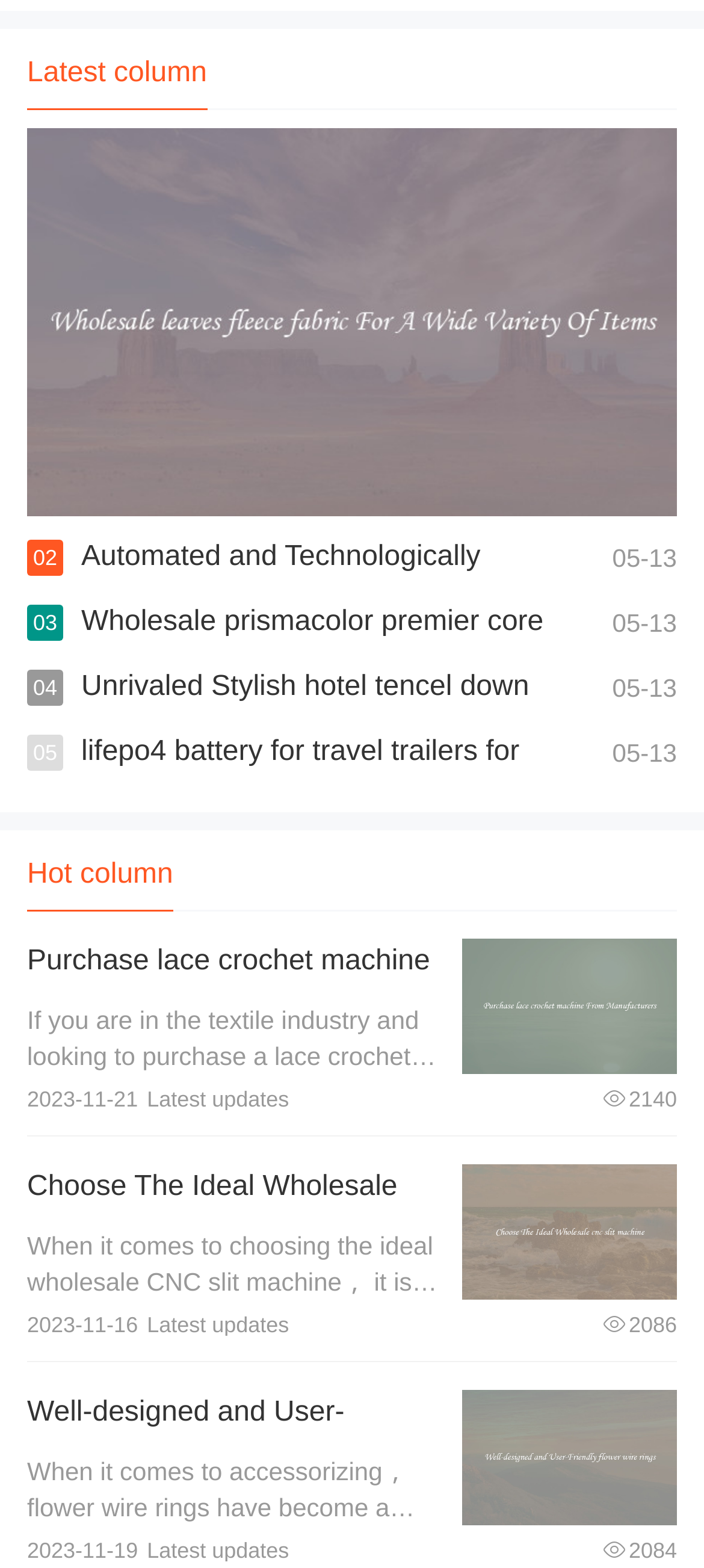What is the date of the latest update? Examine the screenshot and reply using just one word or a brief phrase.

2023-11-21